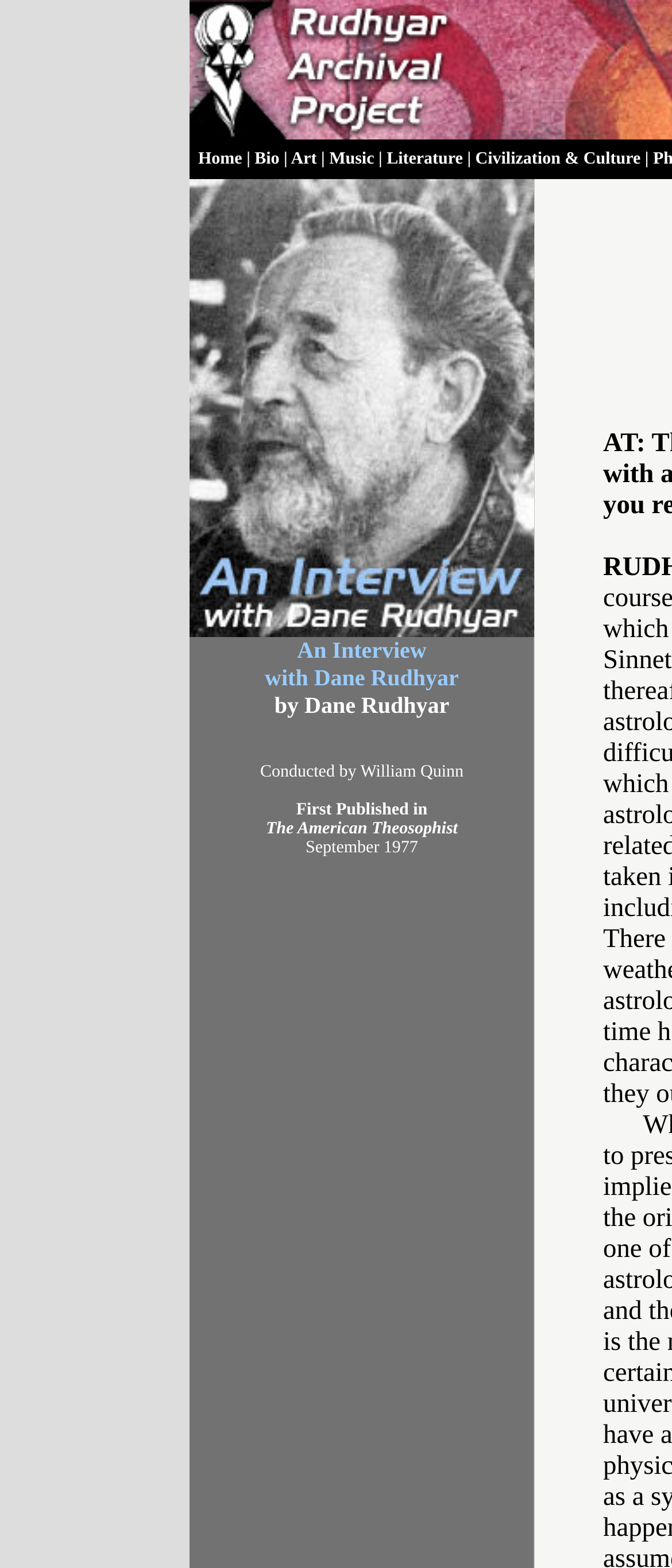Please find the bounding box coordinates in the format (top-left x, top-left y, bottom-right x, bottom-right y) for the given element description. Ensure the coordinates are floating point numbers between 0 and 1. Description: Civilization & Culture

[0.707, 0.096, 0.953, 0.108]